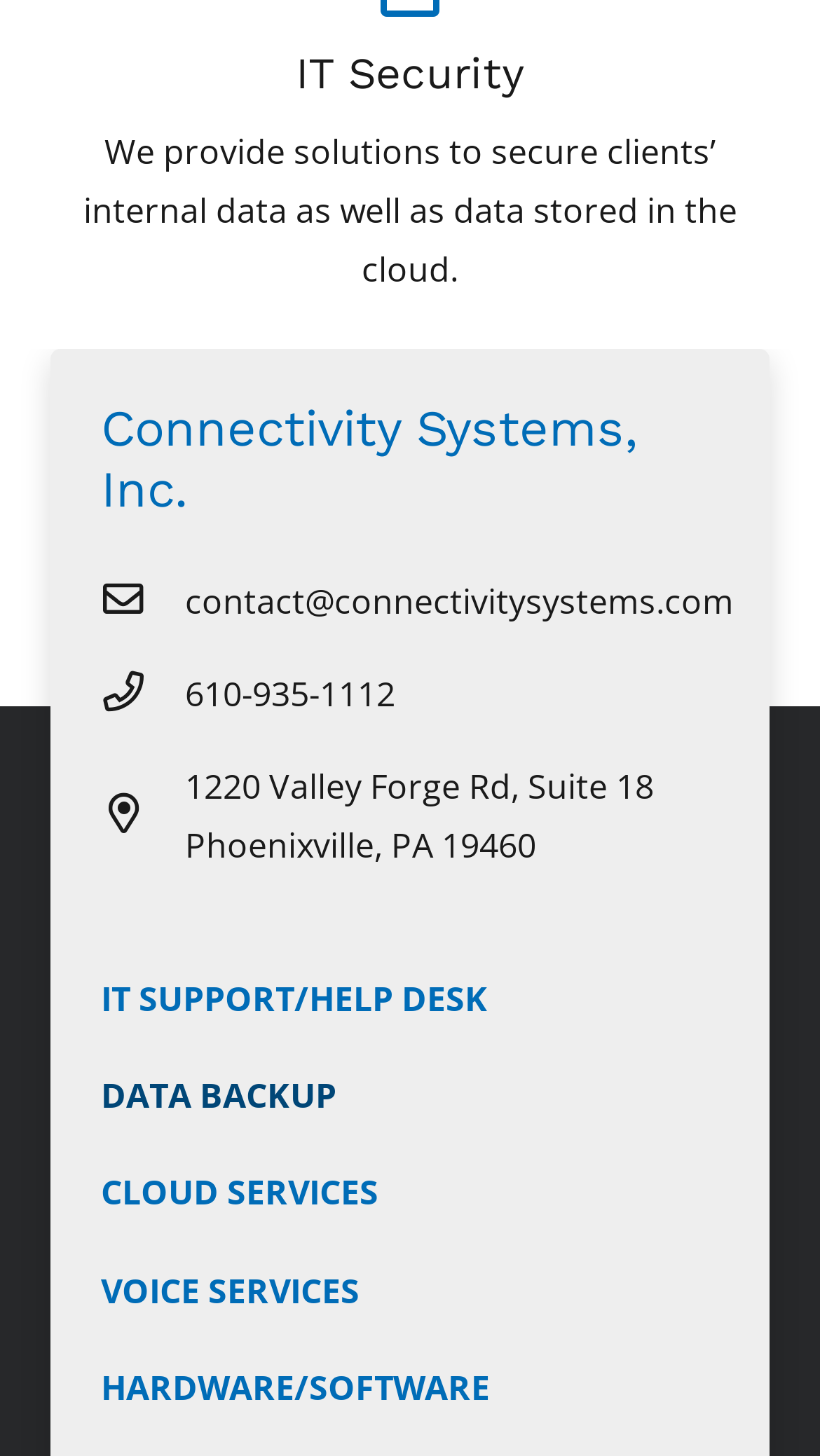Using floating point numbers between 0 and 1, provide the bounding box coordinates in the format (top-left x, top-left y, bottom-right x, bottom-right y). Locate the UI element described here: Hardware/Software

[0.123, 0.937, 0.597, 0.969]